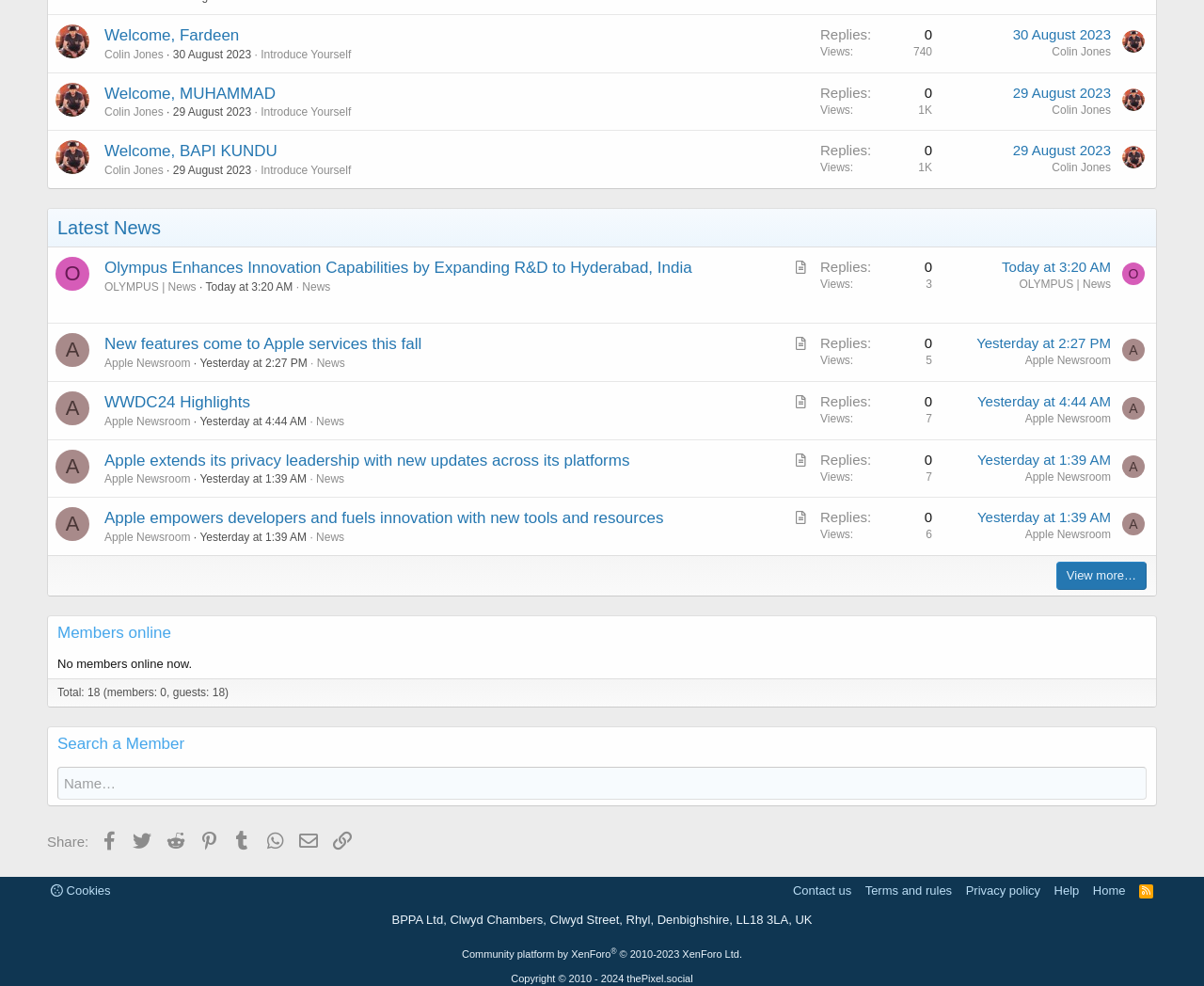Identify the bounding box coordinates of the region that should be clicked to execute the following instruction: "View the introduction by Fardeen".

[0.087, 0.027, 0.199, 0.045]